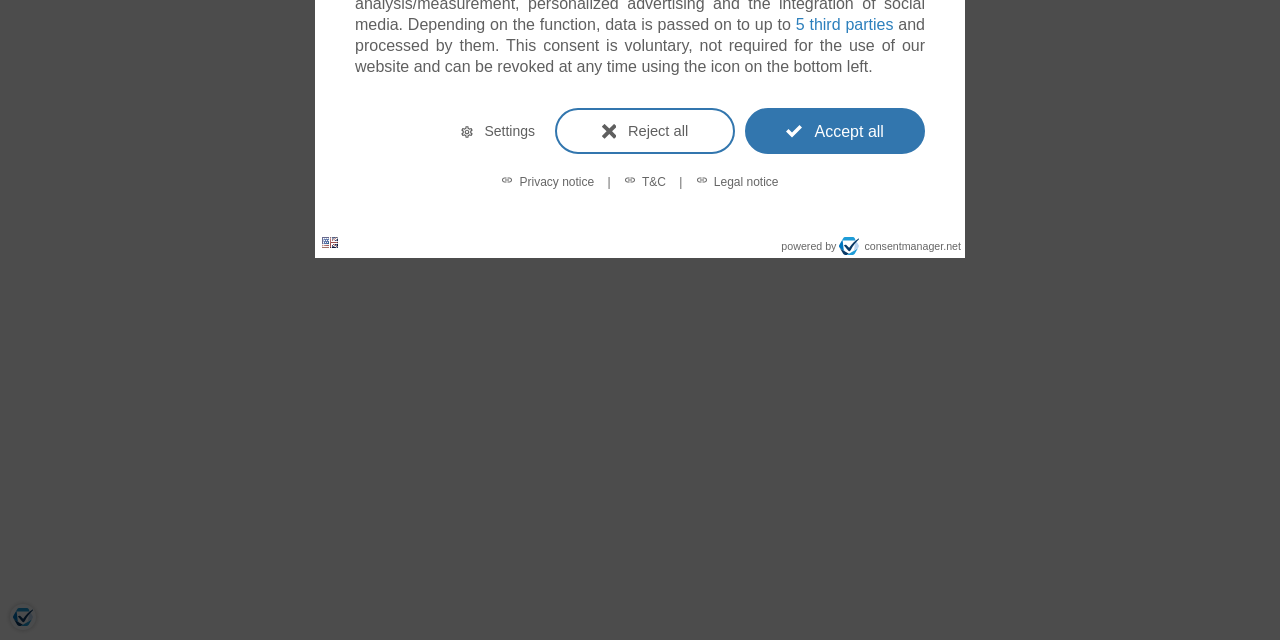Using floating point numbers between 0 and 1, provide the bounding box coordinates in the format (top-left x, top-left y, bottom-right x, bottom-right y). Locate the UI element described here: 5 third parties

[0.622, 0.025, 0.698, 0.052]